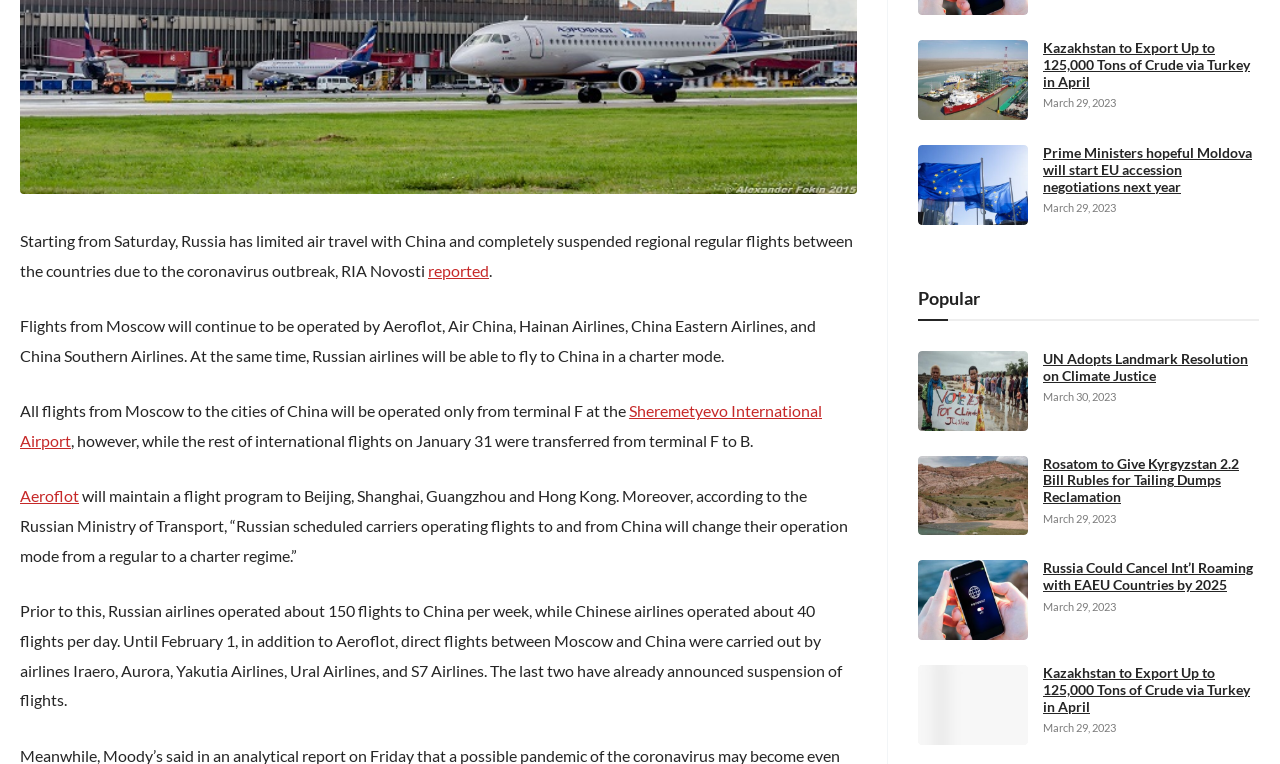Determine the bounding box coordinates of the UI element described below. Use the format (top-left x, top-left y, bottom-right x, bottom-right y) with floating point numbers between 0 and 1: Aeroflot

[0.016, 0.637, 0.062, 0.662]